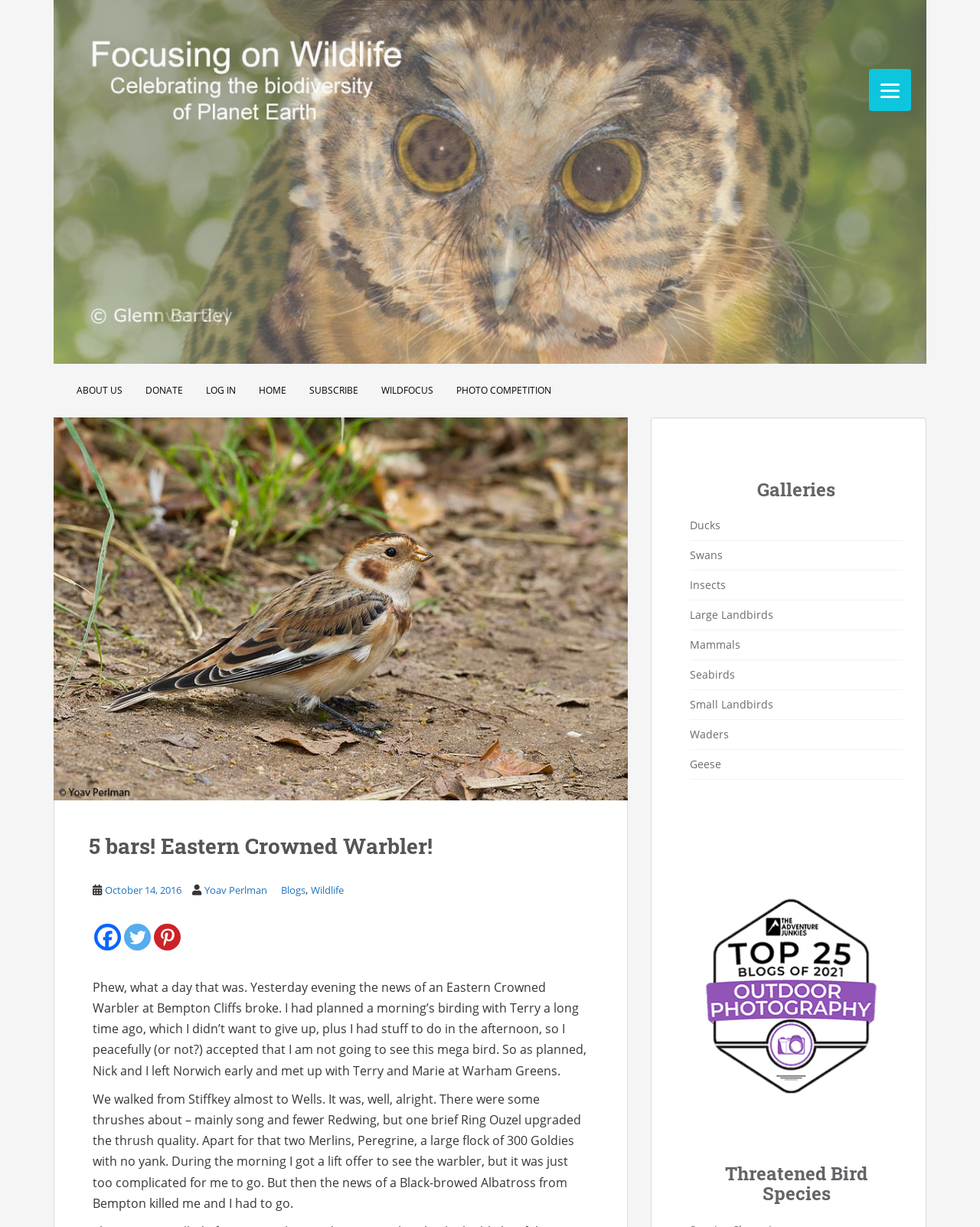Give a one-word or short phrase answer to this question: 
What is the name of the category that includes 'Ducks', 'Swans', and 'Geese'?

Galleries